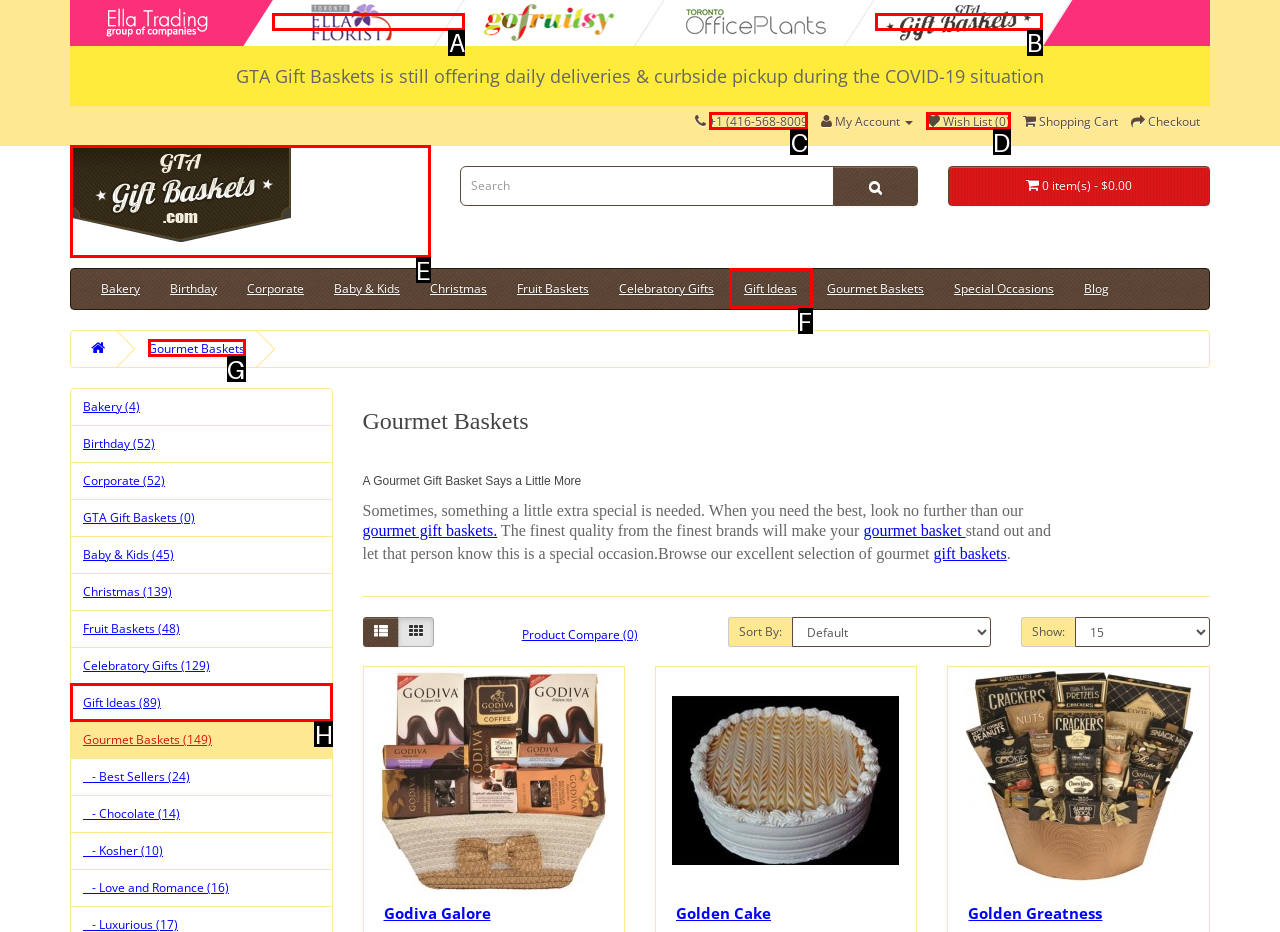Indicate which UI element needs to be clicked to fulfill the task: Contact us
Answer with the letter of the chosen option from the available choices directly.

C